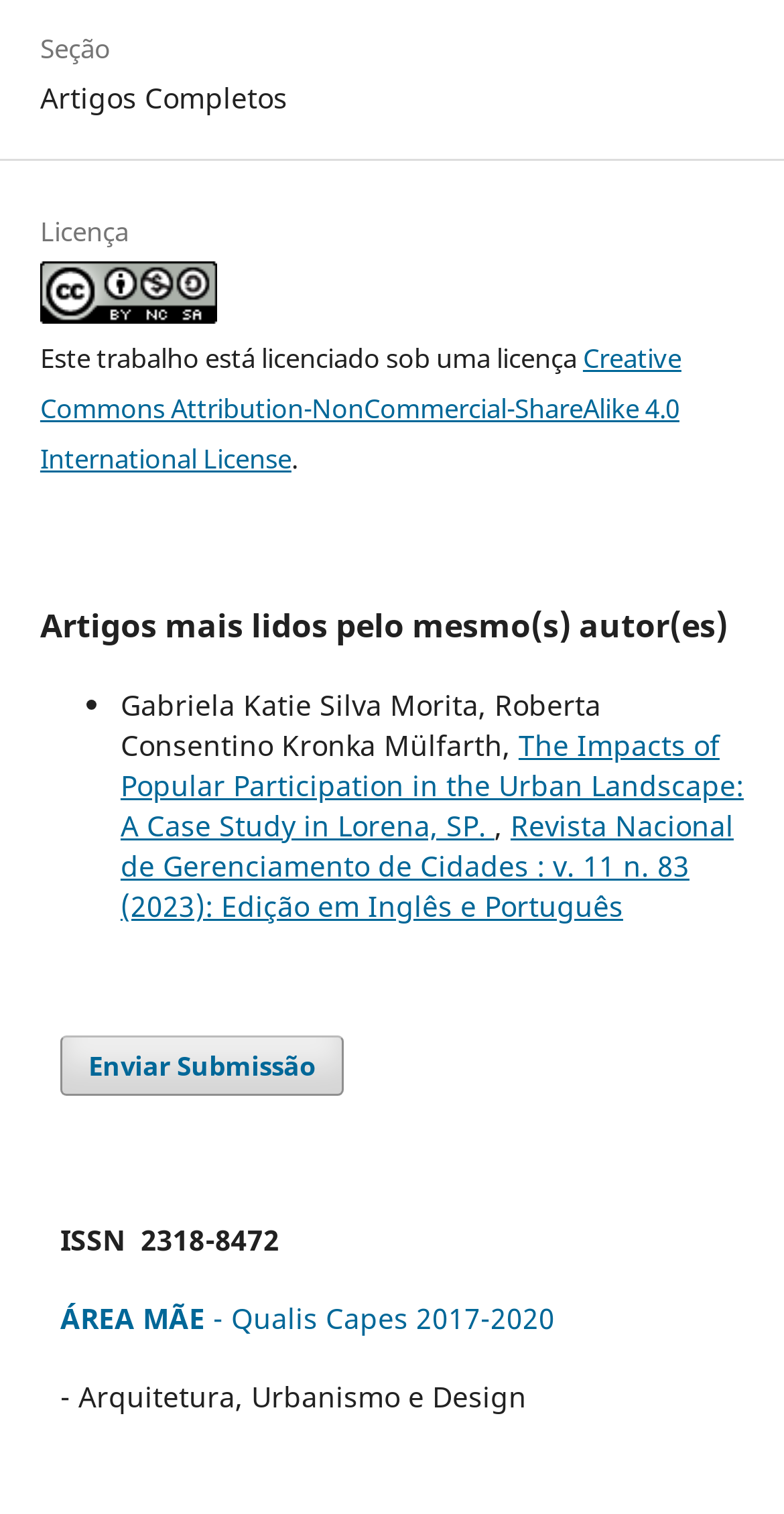Using a single word or phrase, answer the following question: 
What is the name of the authors of the most read article?

Gabriela Katie Silva Morita, Roberta Consentino Kronka Mülfarth